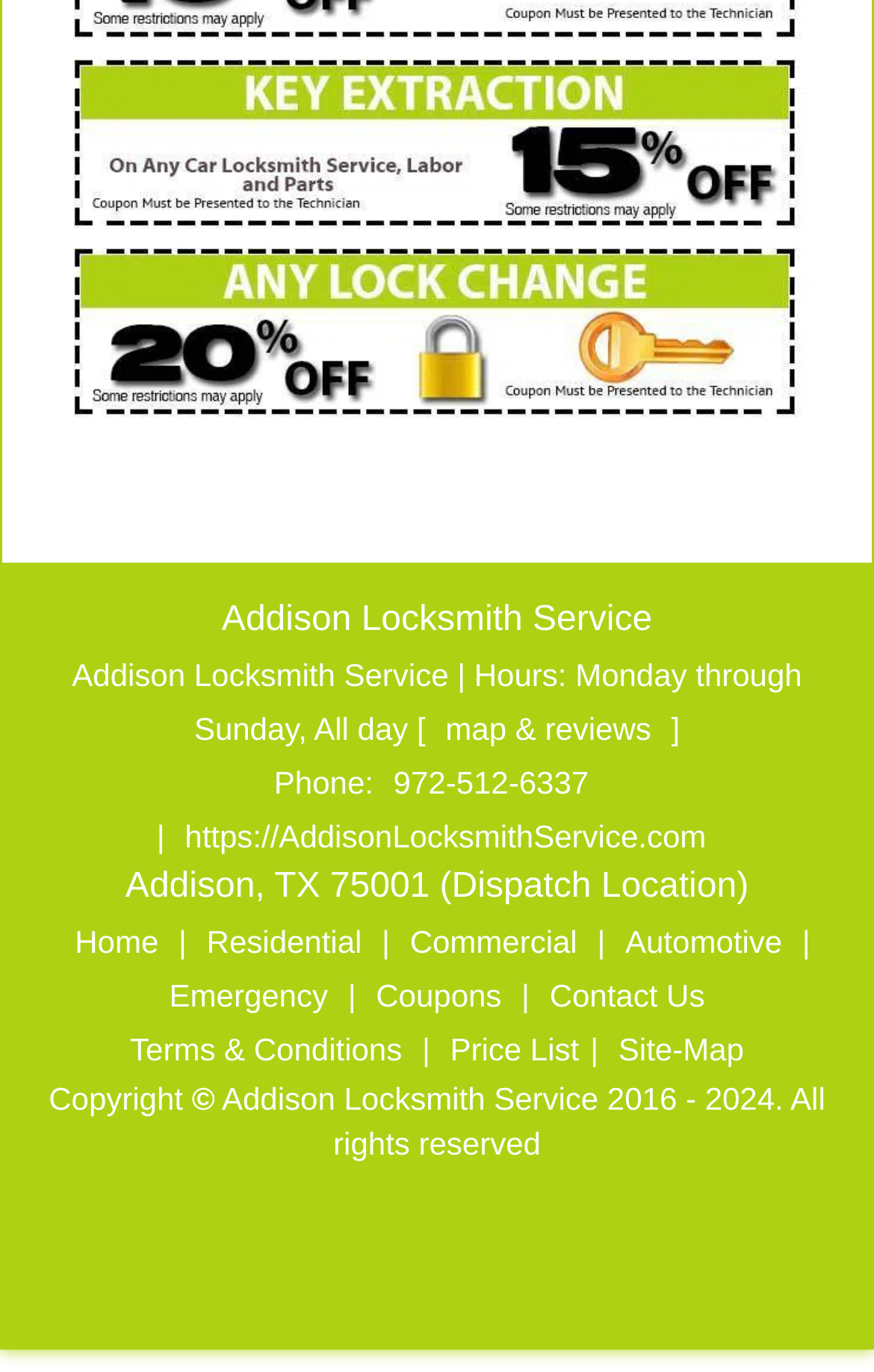Pinpoint the bounding box coordinates of the element that must be clicked to accomplish the following instruction: "Contact the locksmith service". The coordinates should be in the format of four float numbers between 0 and 1, i.e., [left, top, right, bottom].

[0.616, 0.712, 0.819, 0.738]